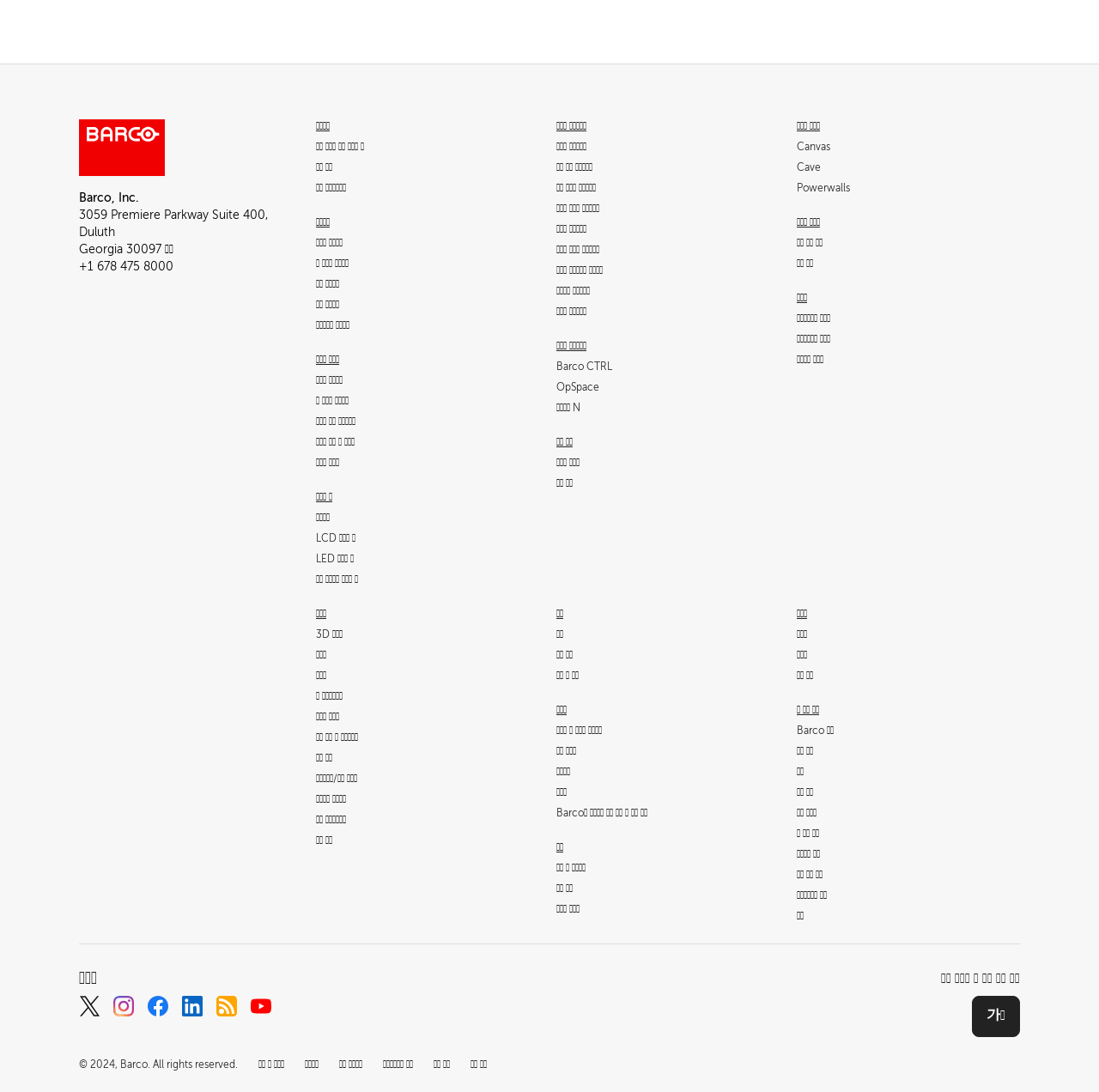Determine the bounding box of the UI component based on this description: "Powerwalls". The bounding box coordinates should be four float values between 0 and 1, i.e., [left, top, right, bottom].

[0.725, 0.166, 0.773, 0.177]